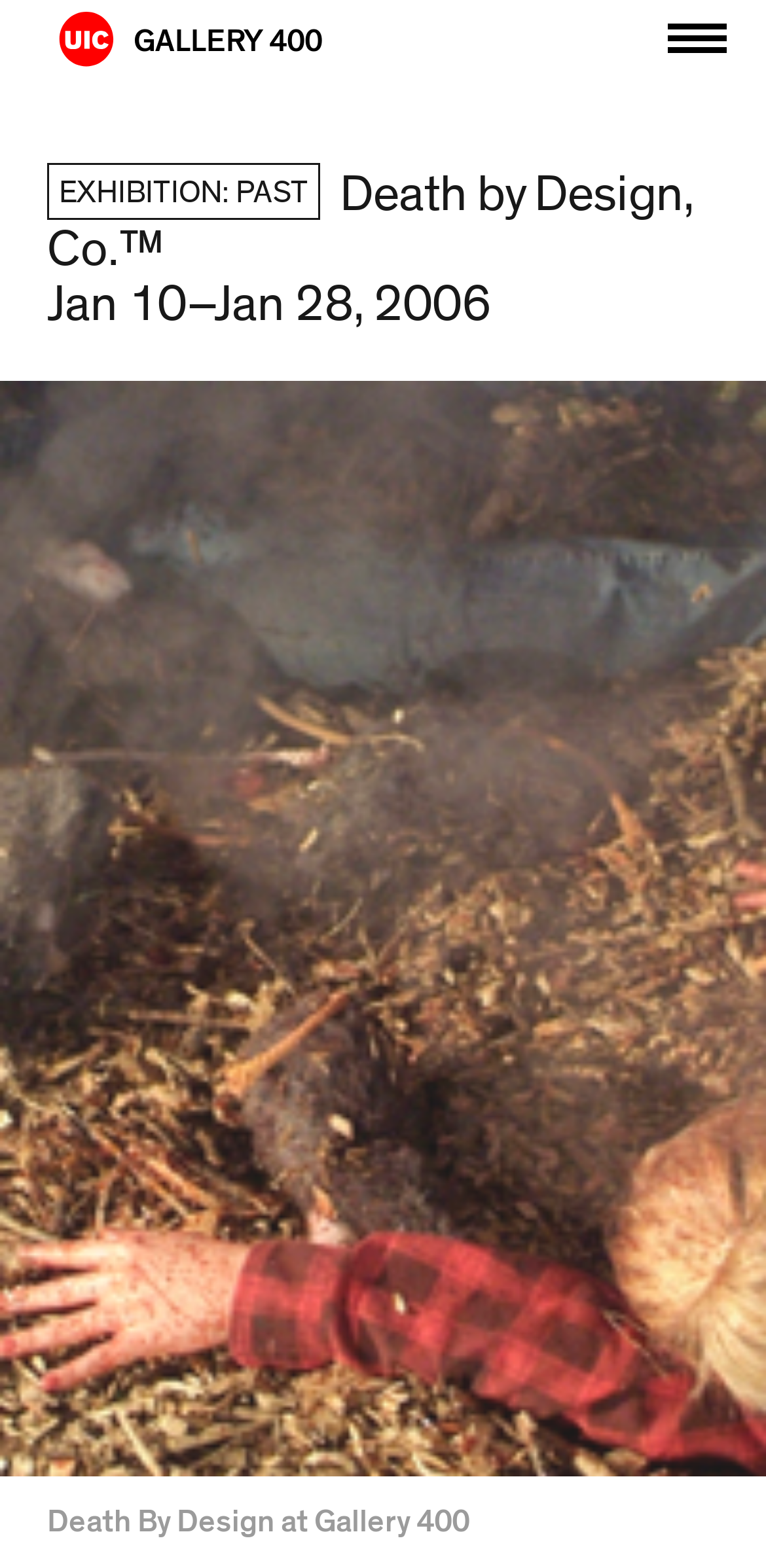Consider the image and give a detailed and elaborate answer to the question: 
What is the primary navigation menu item?

I found a navigation element with a link 'Primary' which has a popup menu, indicating it is a primary navigation menu item.